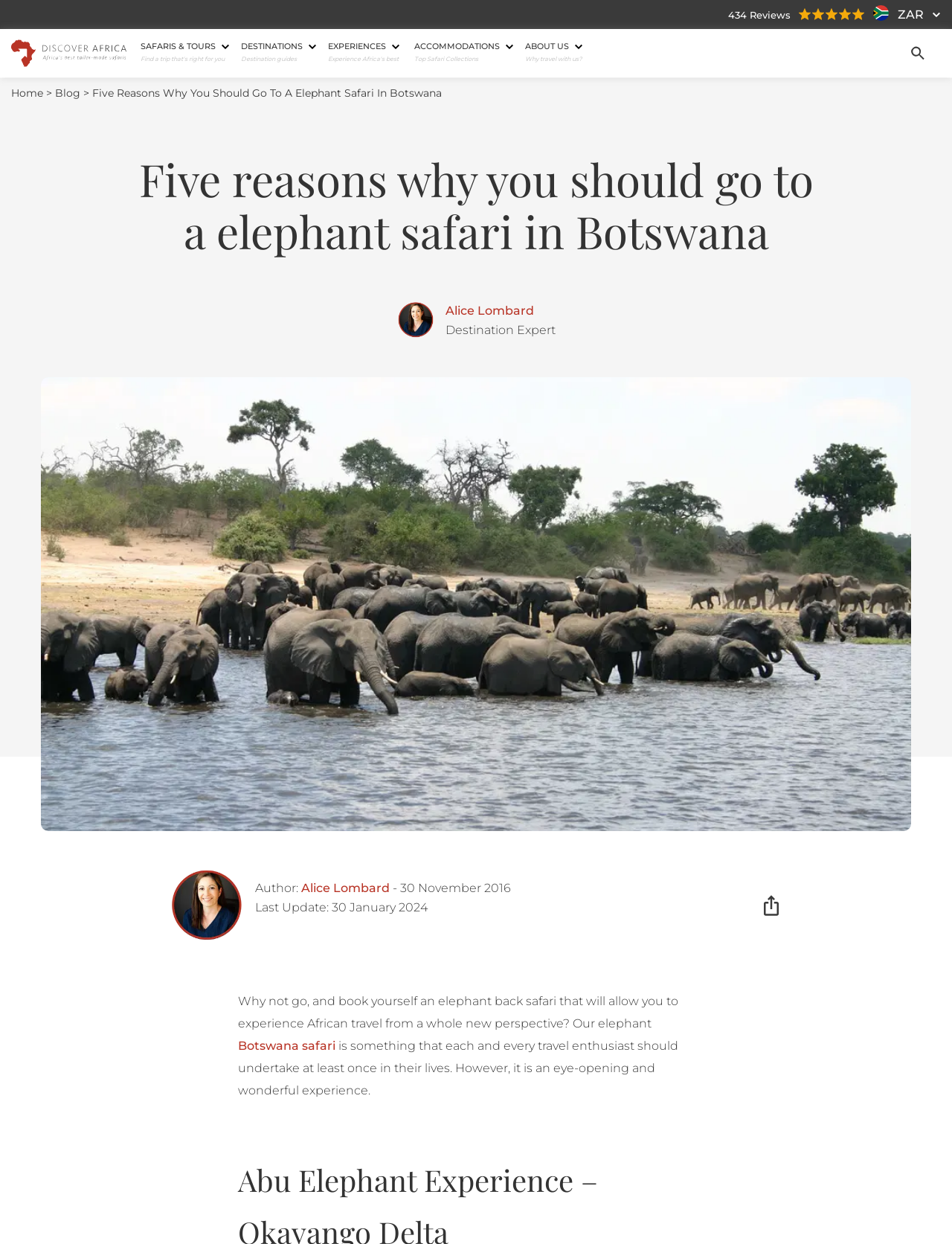Please find the bounding box for the UI element described by: "EXPERIENCES".

[0.344, 0.034, 0.419, 0.041]